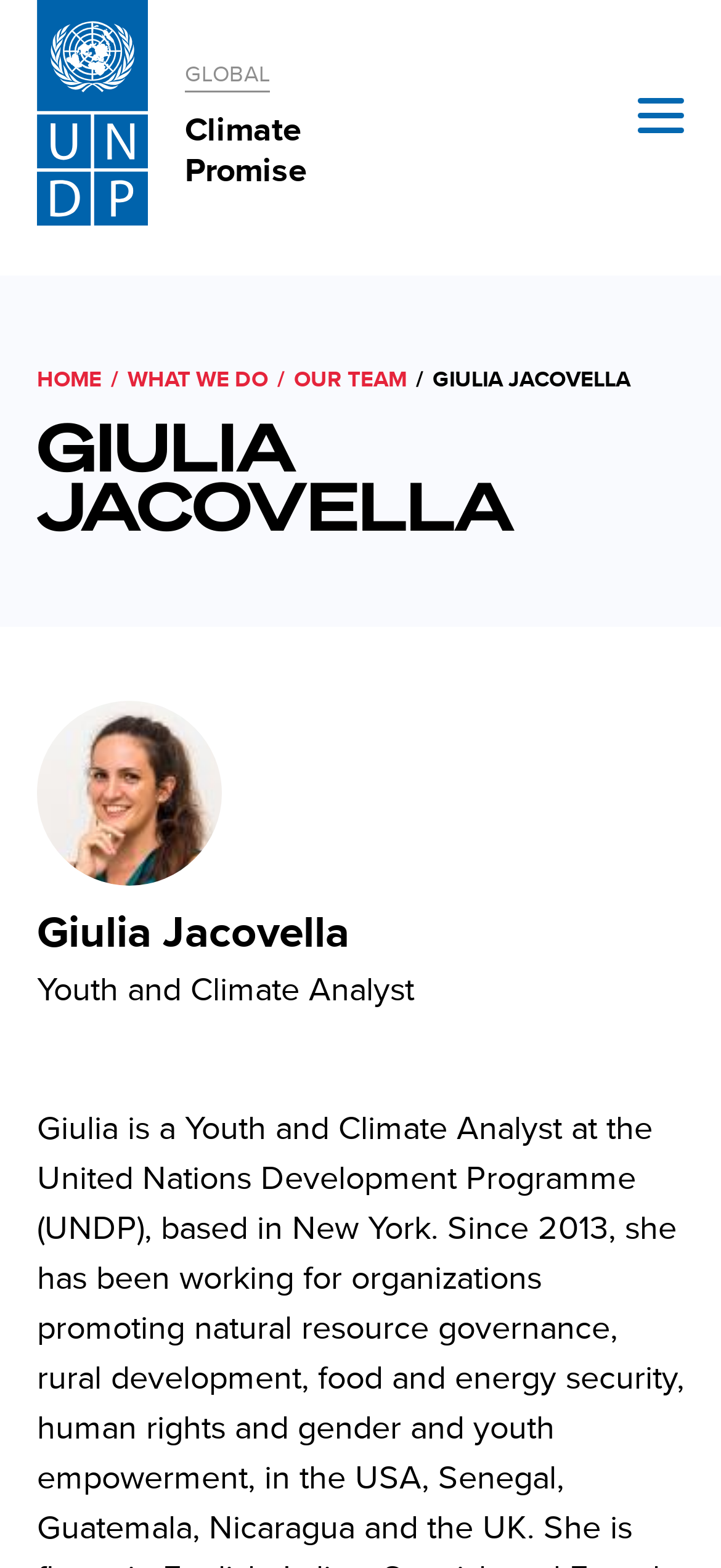Please give a short response to the question using one word or a phrase:
What is Giulia's profession?

Youth and Climate Analyst